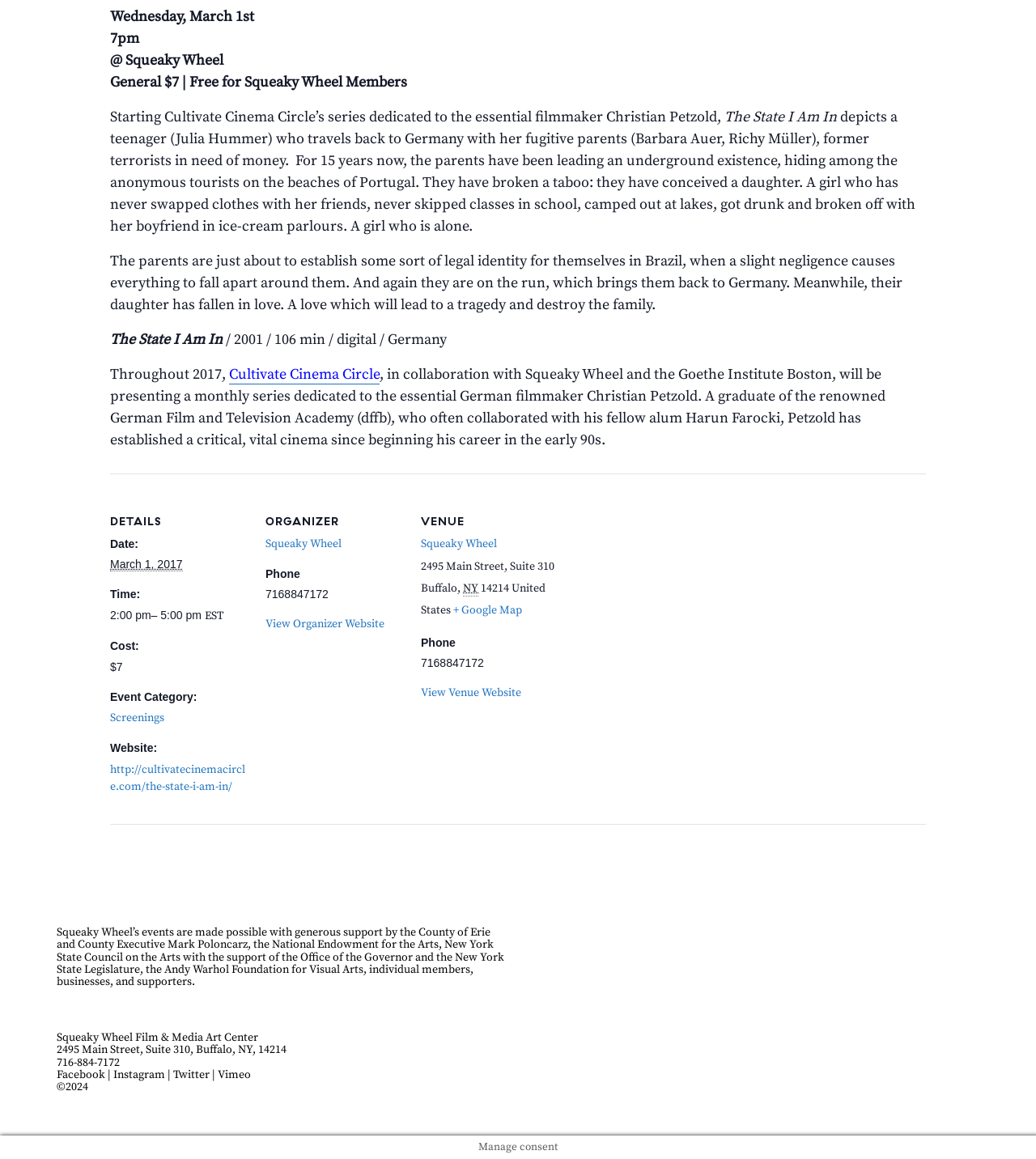Using a single word or phrase, answer the following question: 
What is the event date?

March 1, 2017